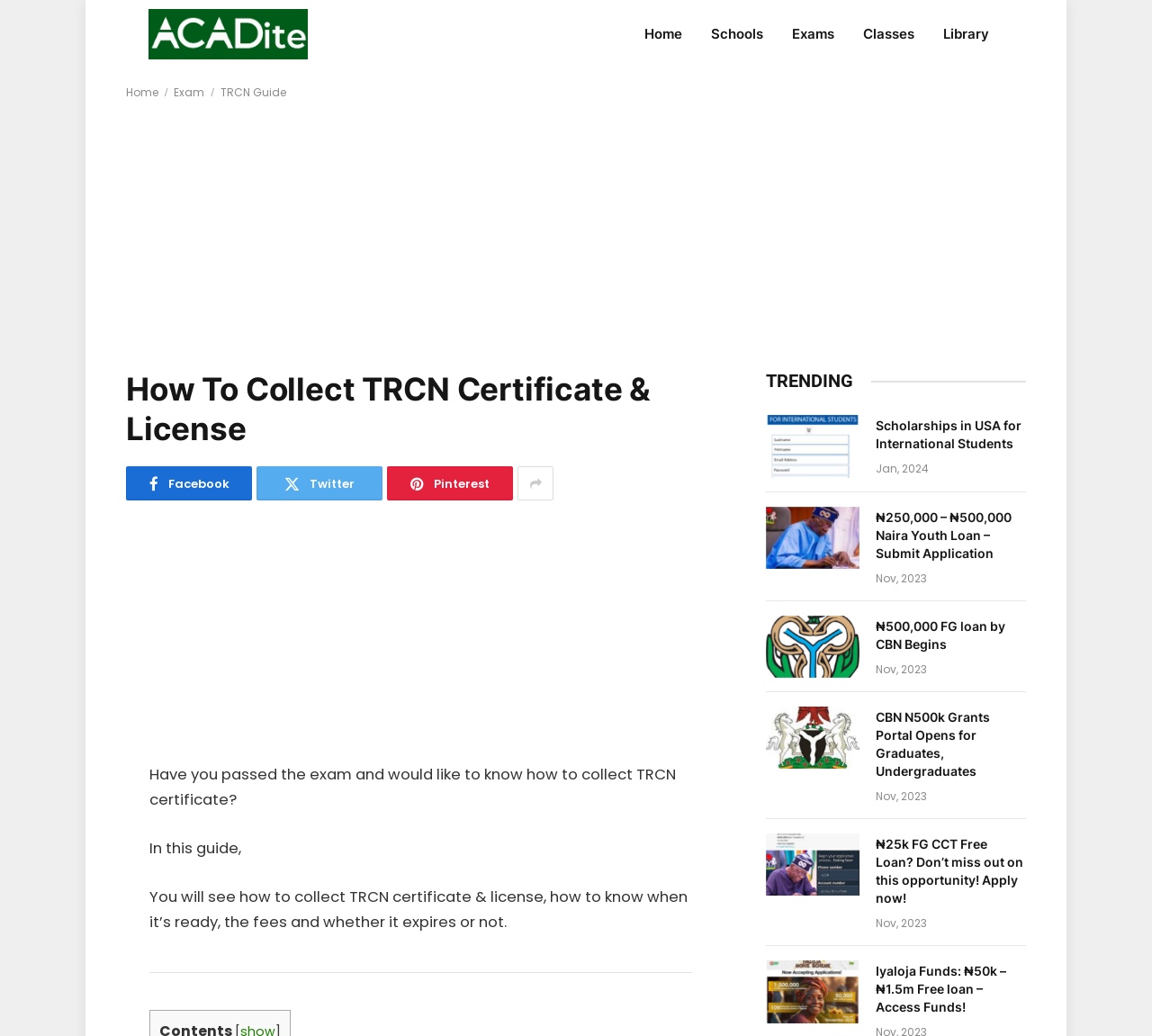Kindly provide the bounding box coordinates of the section you need to click on to fulfill the given instruction: "Click on the 'Home' link at the top".

[0.547, 0.0, 0.605, 0.066]